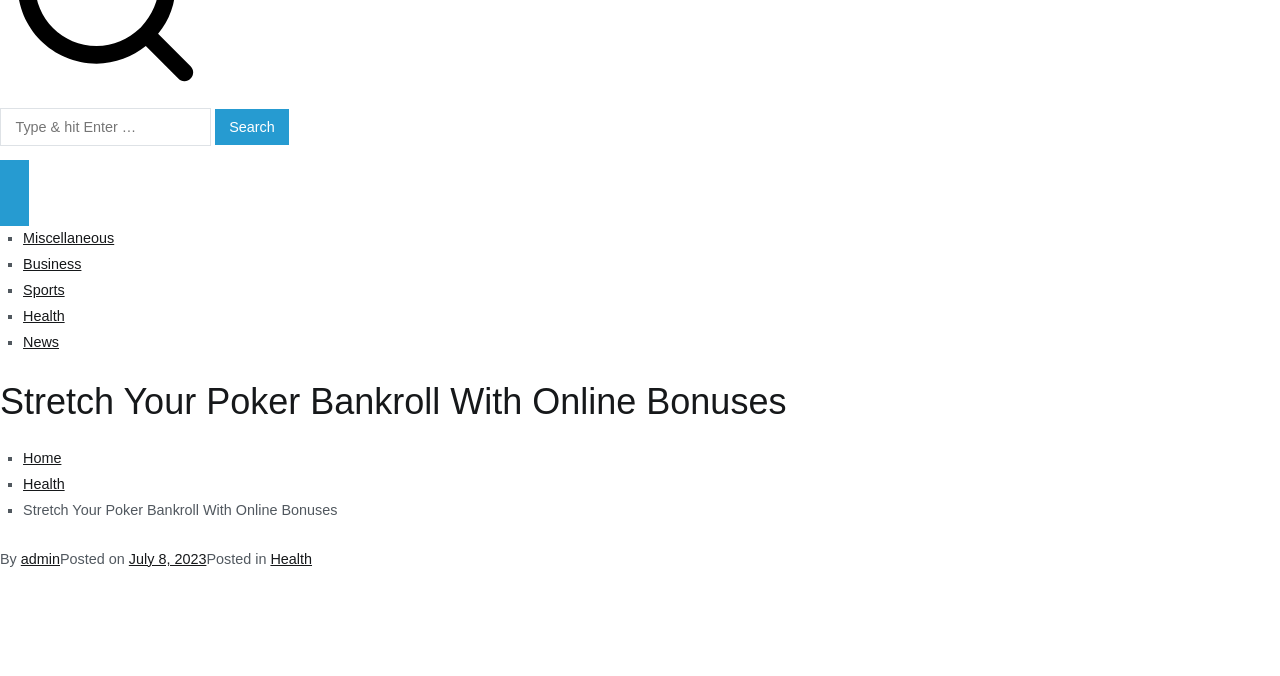Find the bounding box of the web element that fits this description: "July 8, 2023".

[0.101, 0.814, 0.161, 0.838]